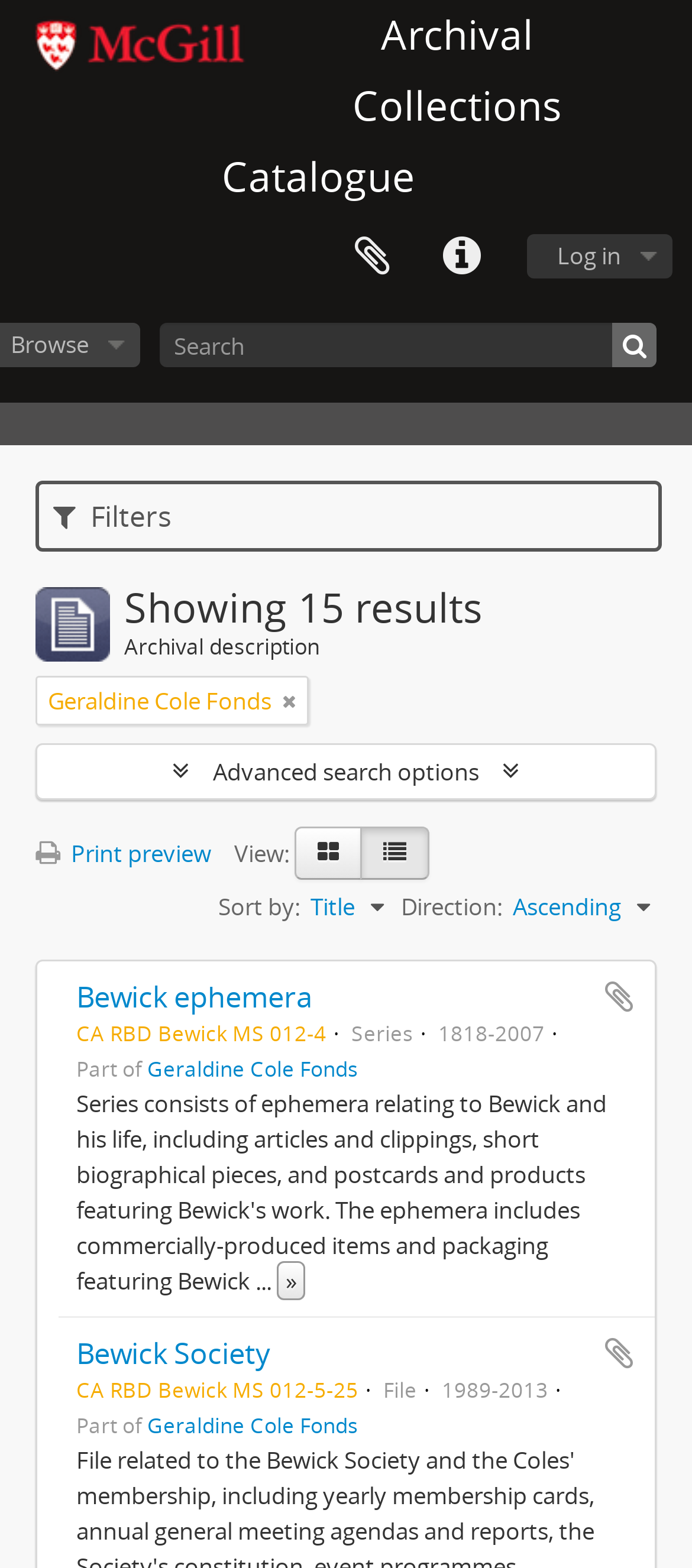Provide the bounding box coordinates of the area you need to click to execute the following instruction: "Go to the next page".

[0.4, 0.804, 0.441, 0.829]